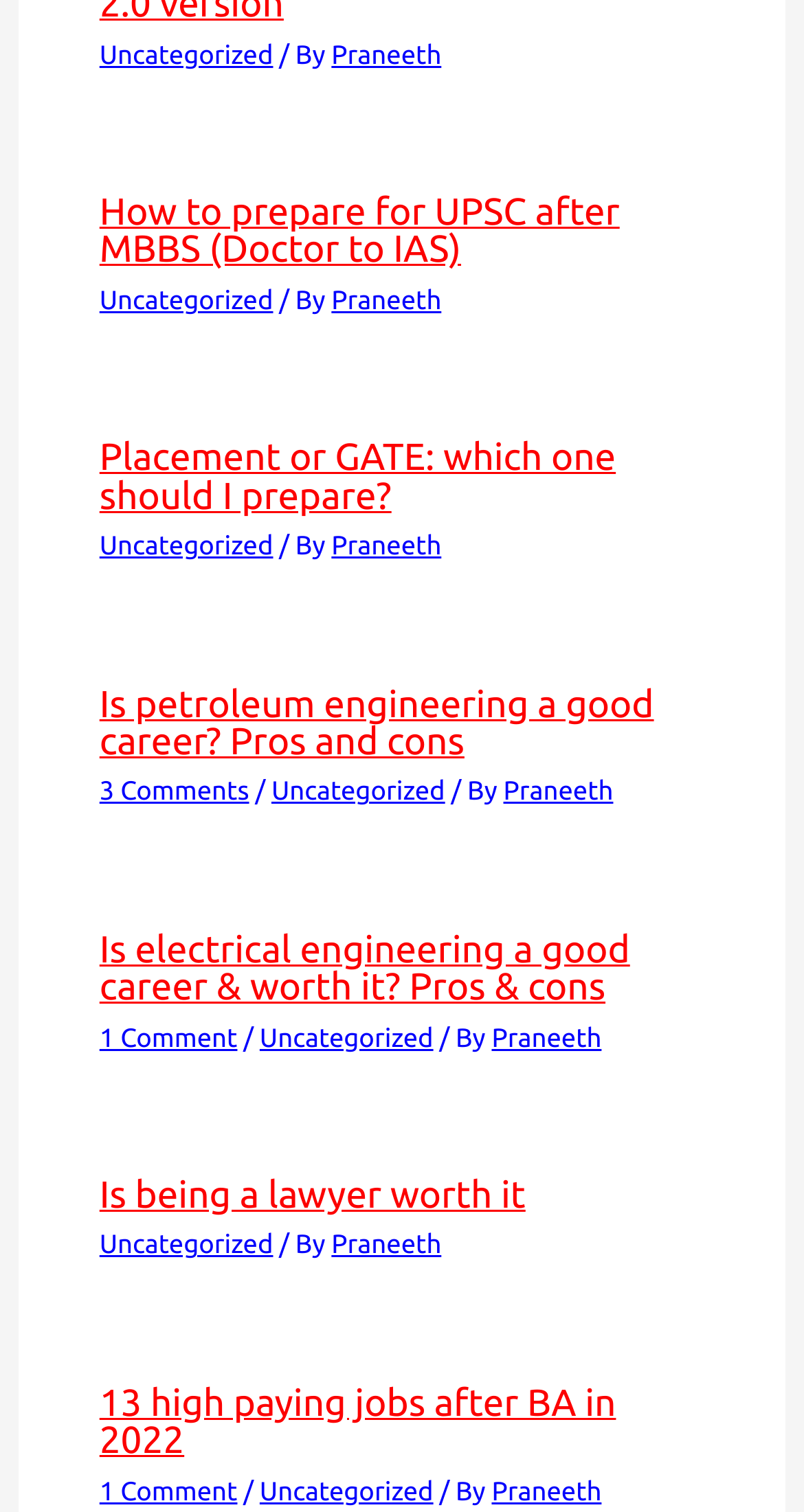Pinpoint the bounding box coordinates of the area that should be clicked to complete the following instruction: "Contact the business". The coordinates must be given as four float numbers between 0 and 1, i.e., [left, top, right, bottom].

None